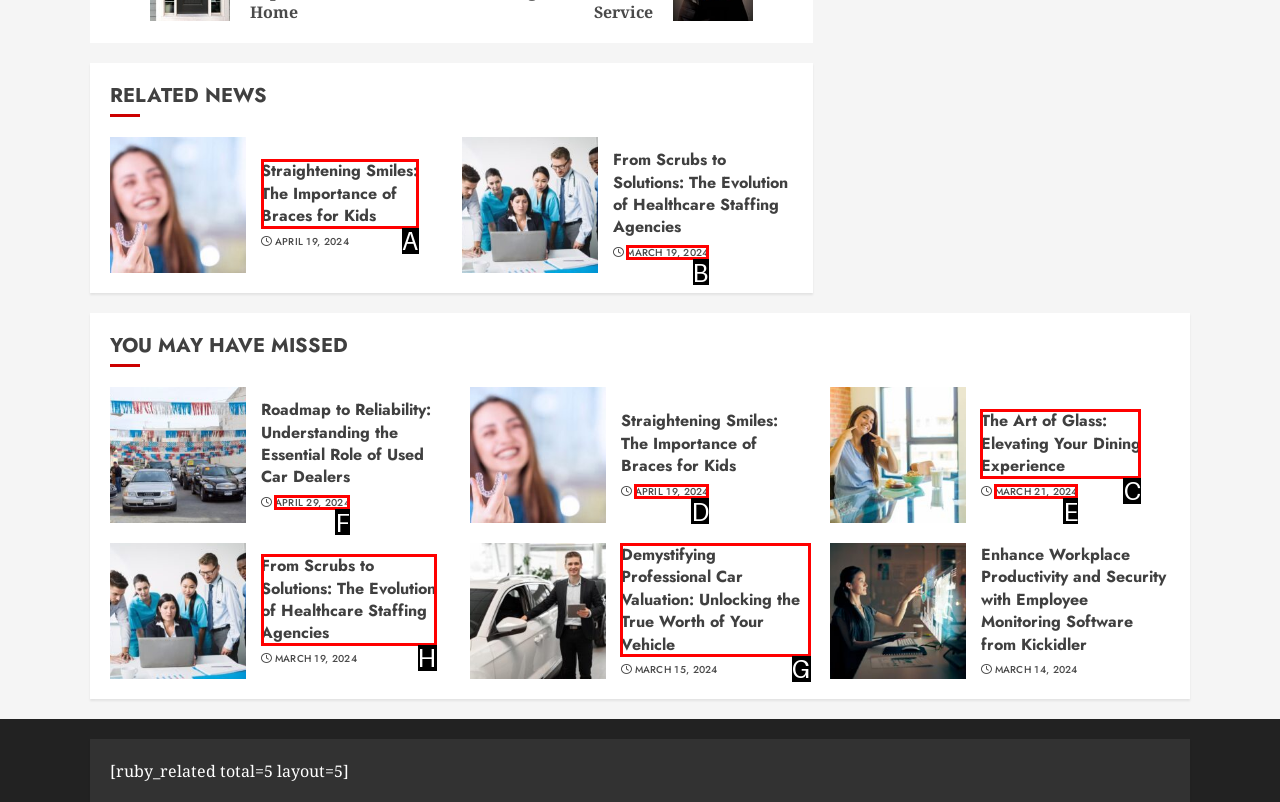Based on the choices marked in the screenshot, which letter represents the correct UI element to perform the task: Click the 'Services' menu item?

None